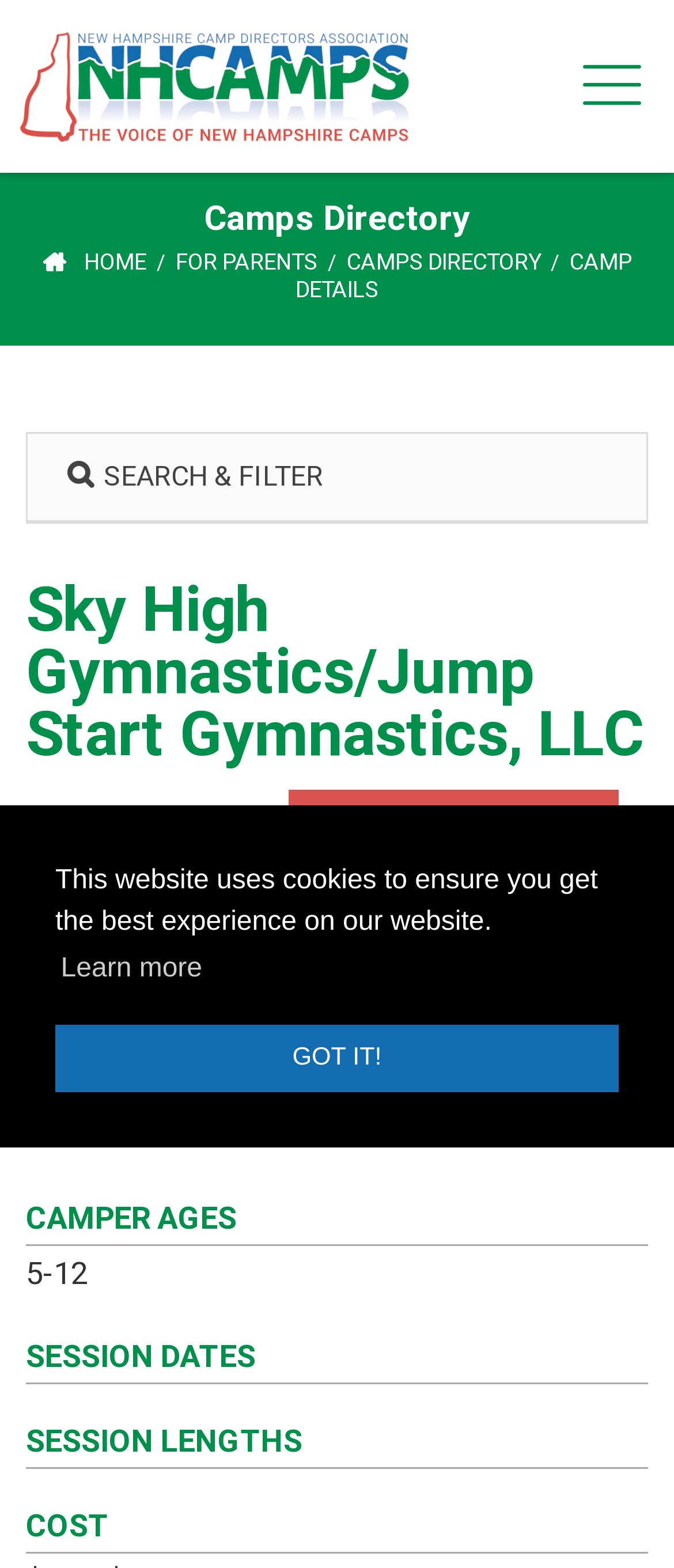Respond to the following query with just one word or a short phrase: 
What type of organization is Sky High Gymnastics/Jump Start Gymnastics, LLC?

Gymnastics camp